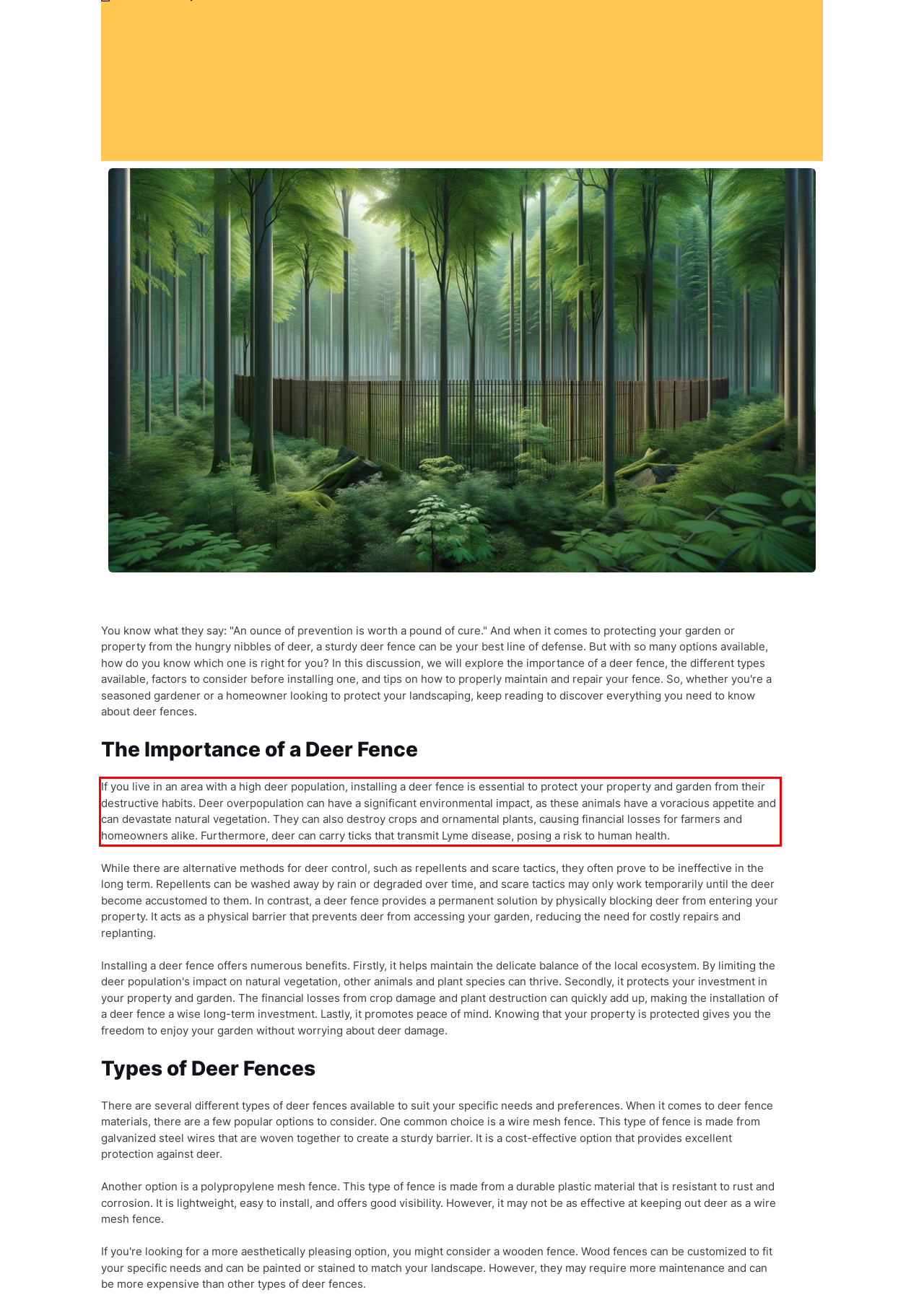Analyze the red bounding box in the provided webpage screenshot and generate the text content contained within.

If you live in an area with a high deer population, installing a deer fence is essential to protect your property and garden from their destructive habits. Deer overpopulation can have a significant environmental impact, as these animals have a voracious appetite and can devastate natural vegetation. They can also destroy crops and ornamental plants, causing financial losses for farmers and homeowners alike. Furthermore, deer can carry ticks that transmit Lyme disease, posing a risk to human health.